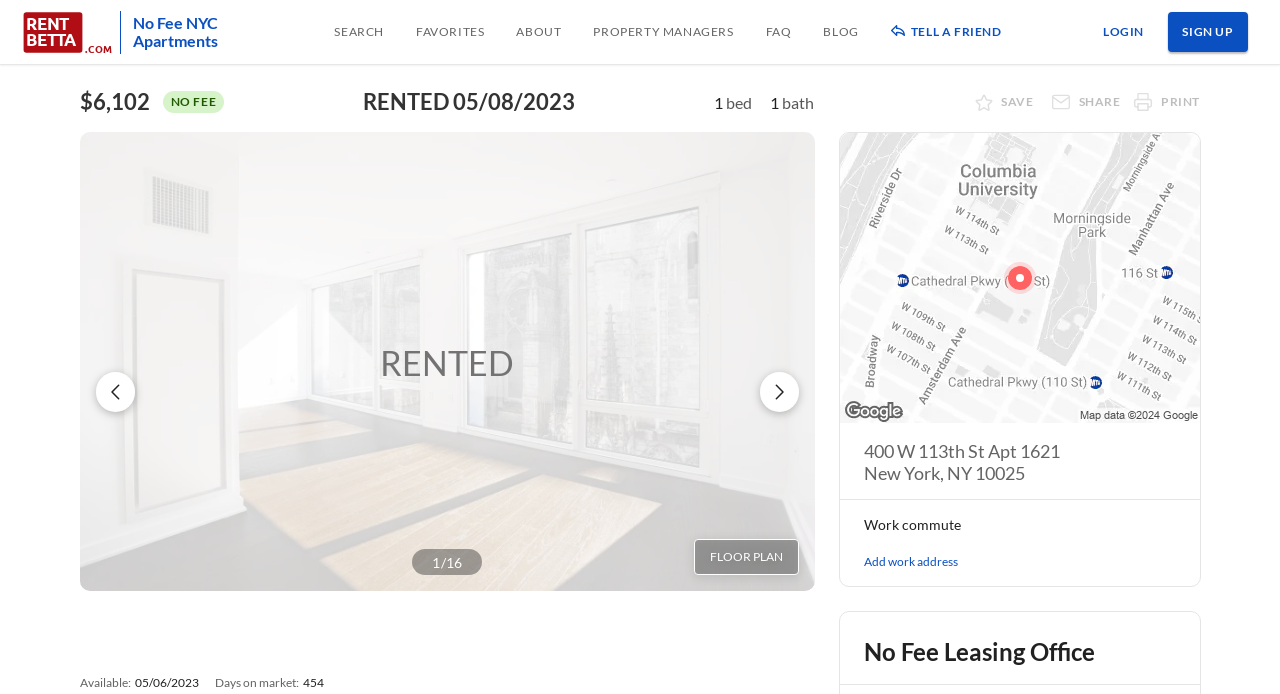Refer to the image and provide an in-depth answer to the question:
How many bedrooms does the apartment have?

The number of bedrooms is mentioned in the top section of the webpage, where it says '$6,102 no fee 1 bed - 400 W 113th St Apt 1621 | RENT BETTA'. The '1 bed' part indicates that the apartment has one bedroom.